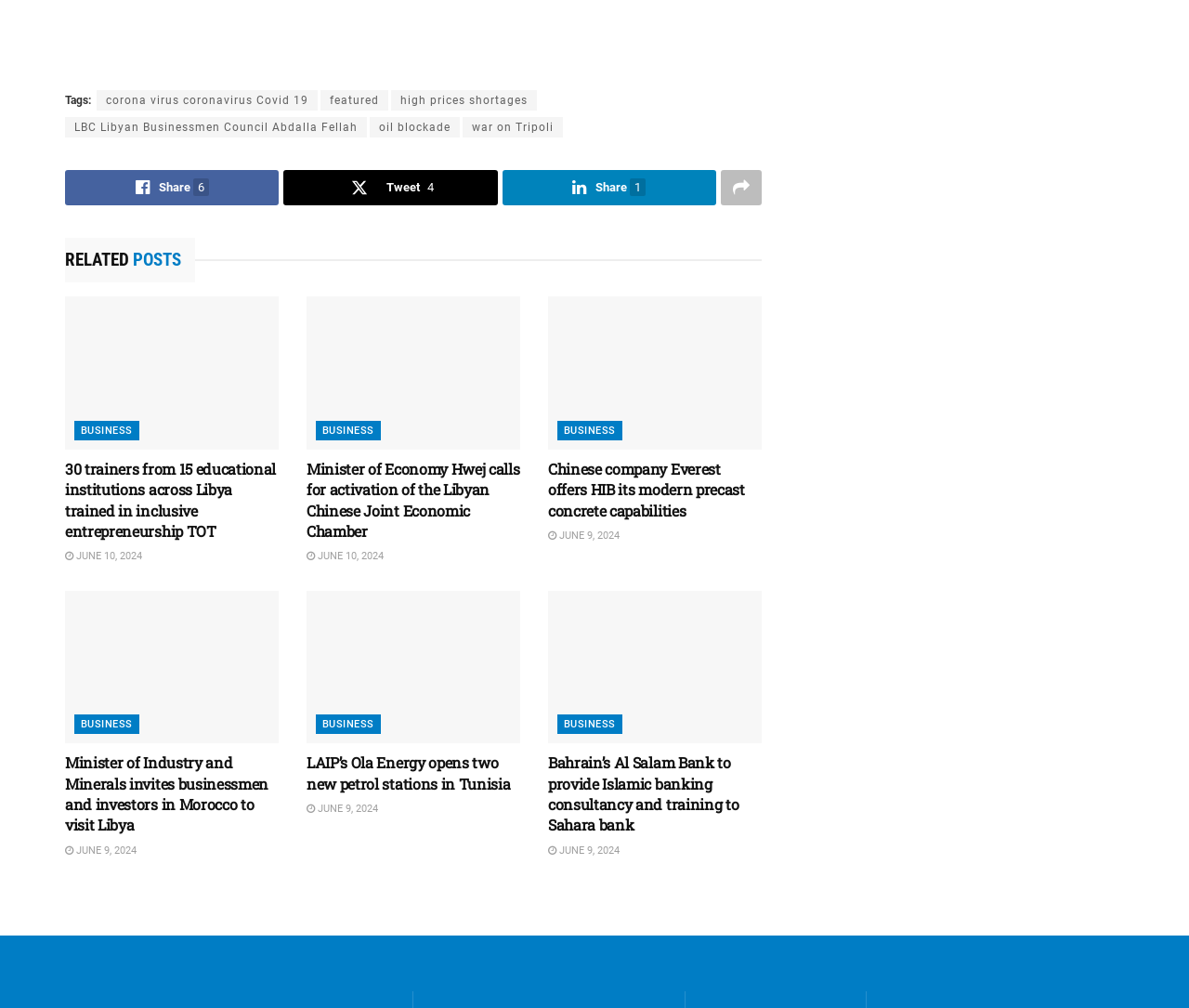What is the purpose of the 'RELATED POSTS' section?
Answer the question with a single word or phrase derived from the image.

To show related articles